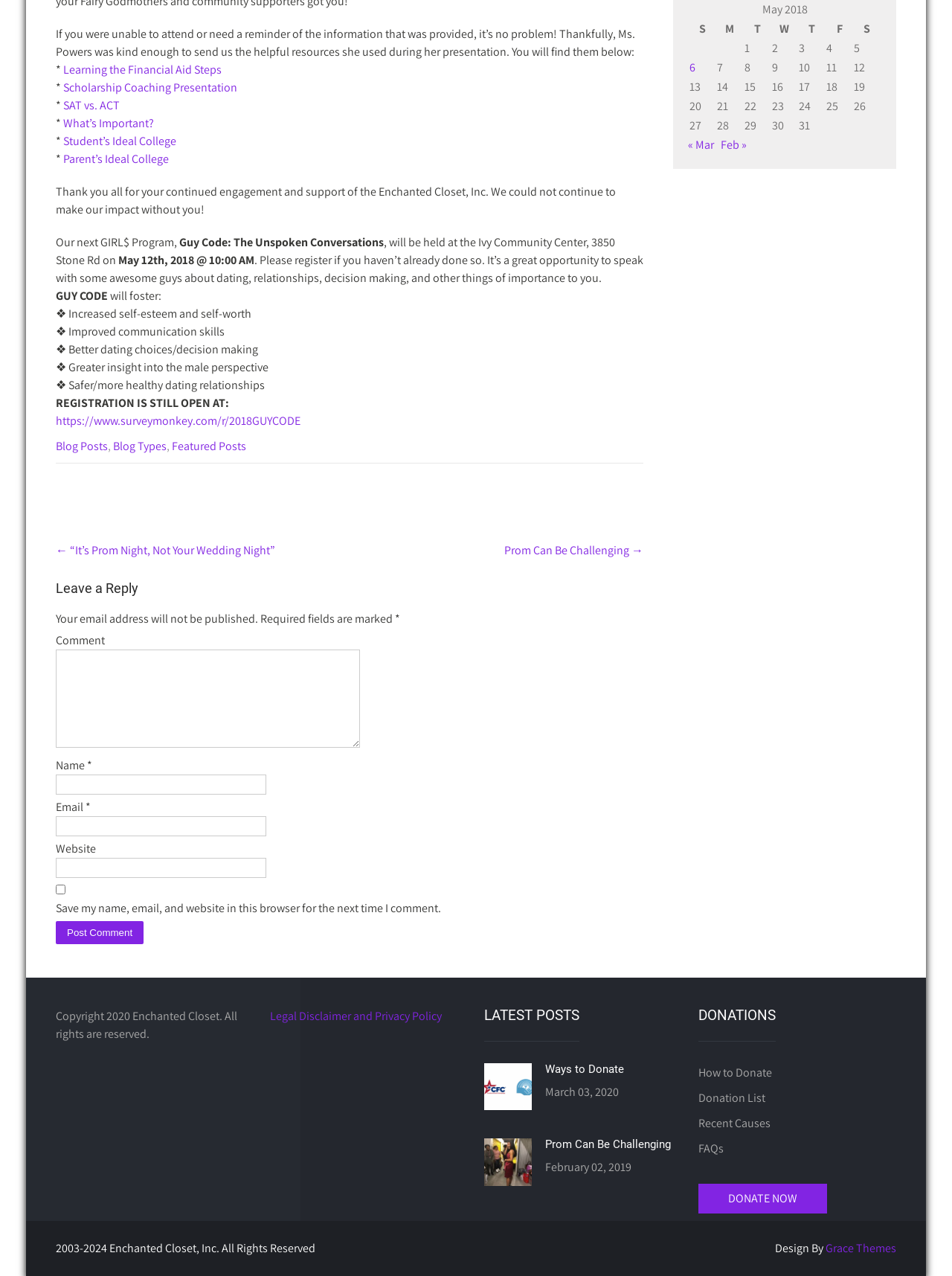What is the topic of the upcoming GIRL$ Program?
Give a comprehensive and detailed explanation for the question.

The topic of the upcoming GIRL$ Program can be found in the text 'Our next GIRL$ Program, Guy Code: The Unspoken Conversations, will be held at the Ivy Community Center...' which indicates that the topic is Guy Code.